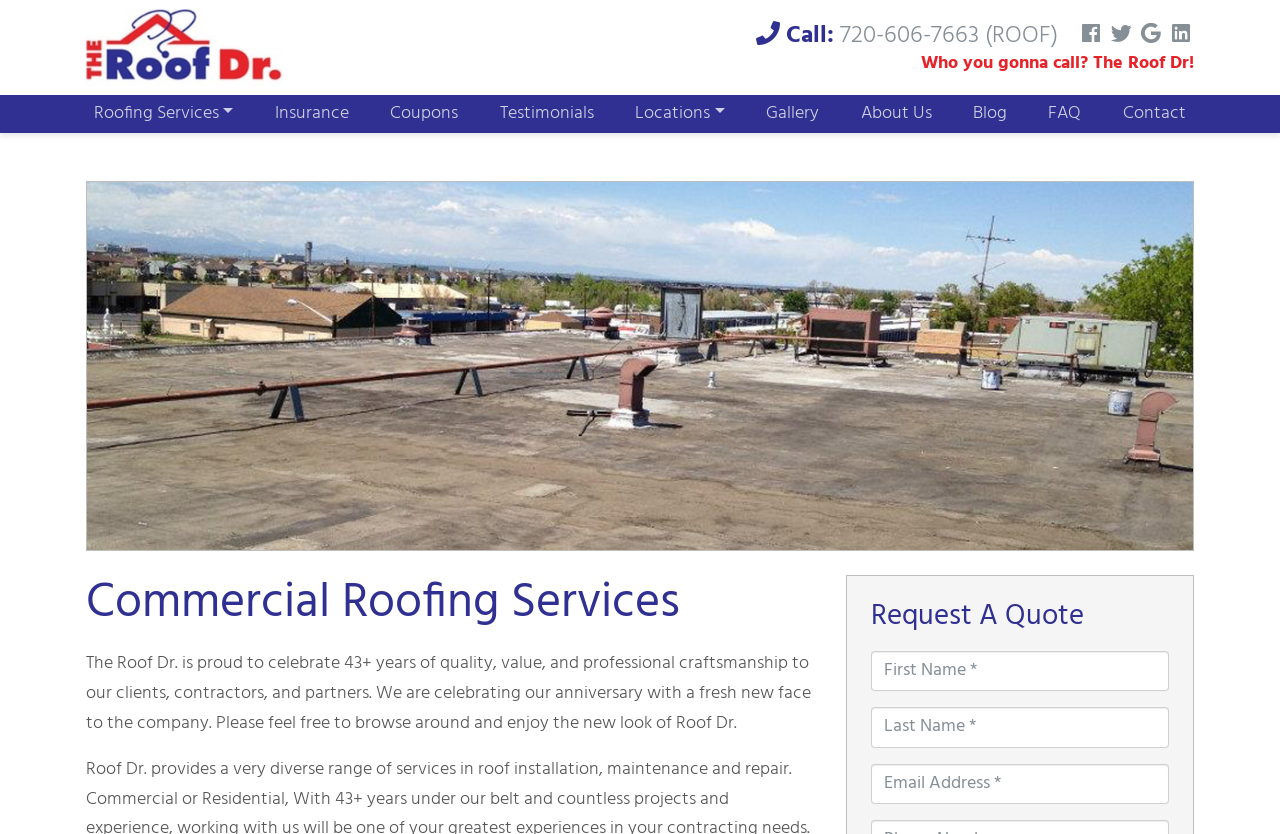Provide a short, one-word or phrase answer to the question below:
How many textboxes are there in the quote request form?

3